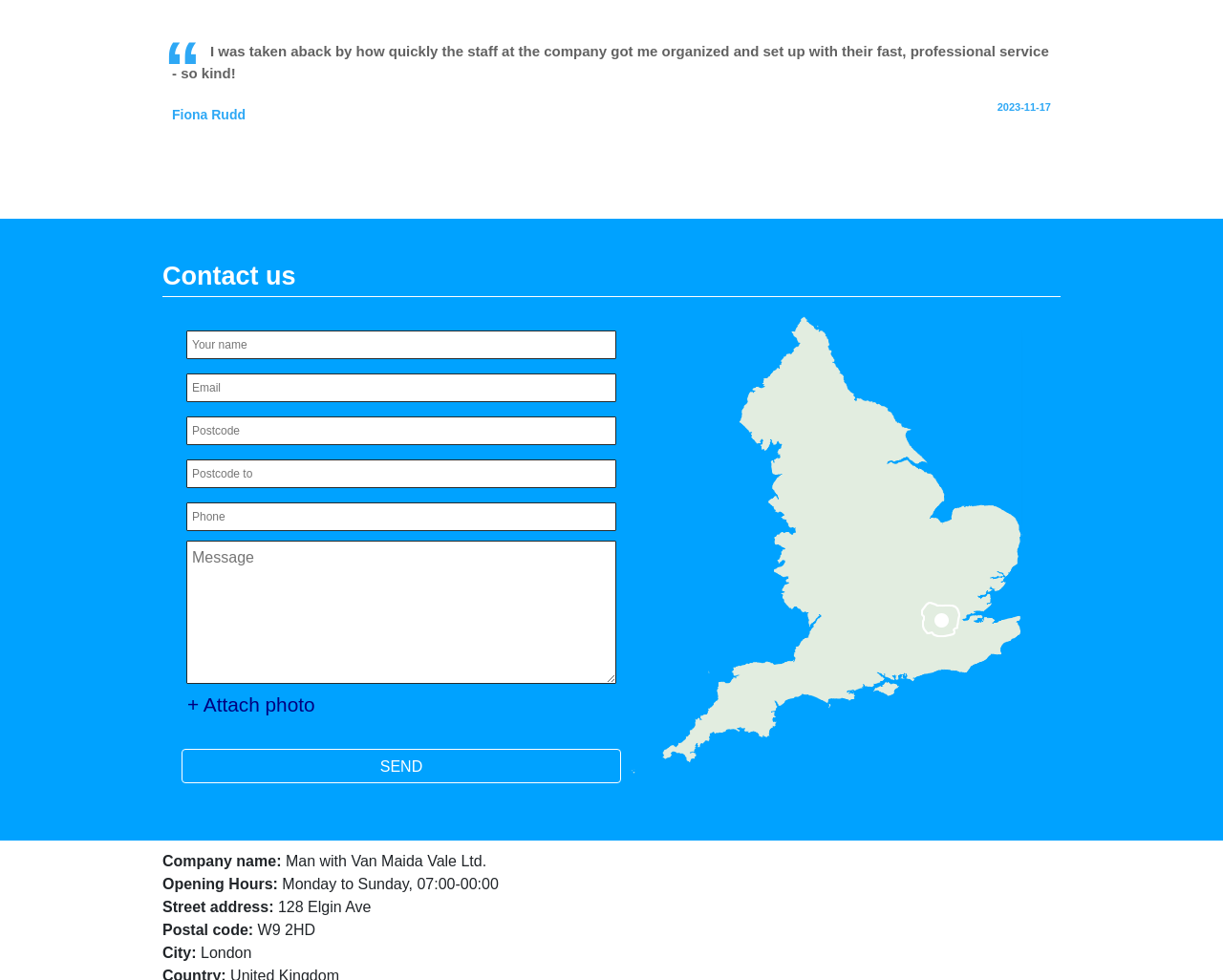Provide your answer in one word or a succinct phrase for the question: 
What is the company name?

Man with Van Maida Vale Ltd.